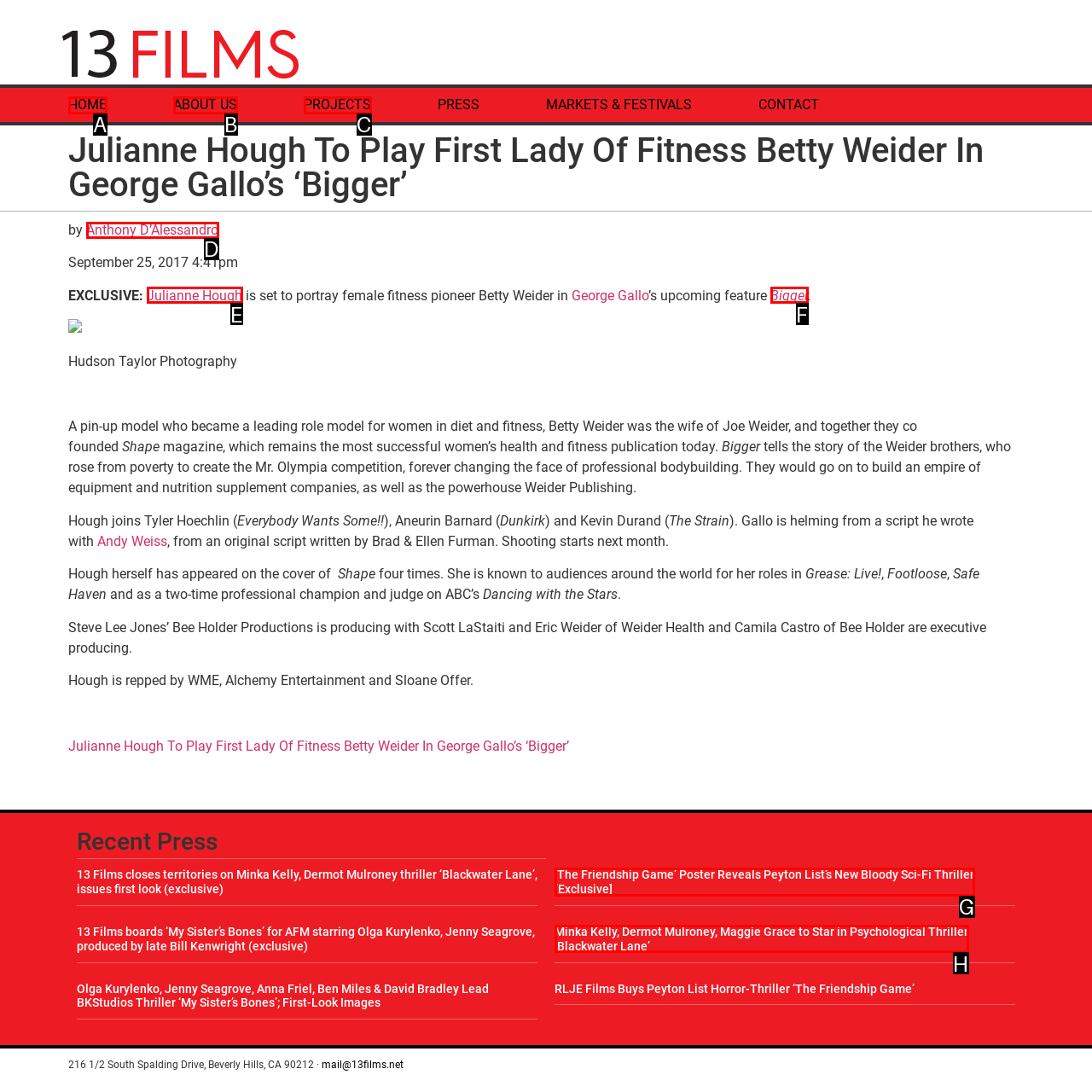Identify the HTML element that corresponds to the description: Julianne Hough Provide the letter of the correct option directly.

E